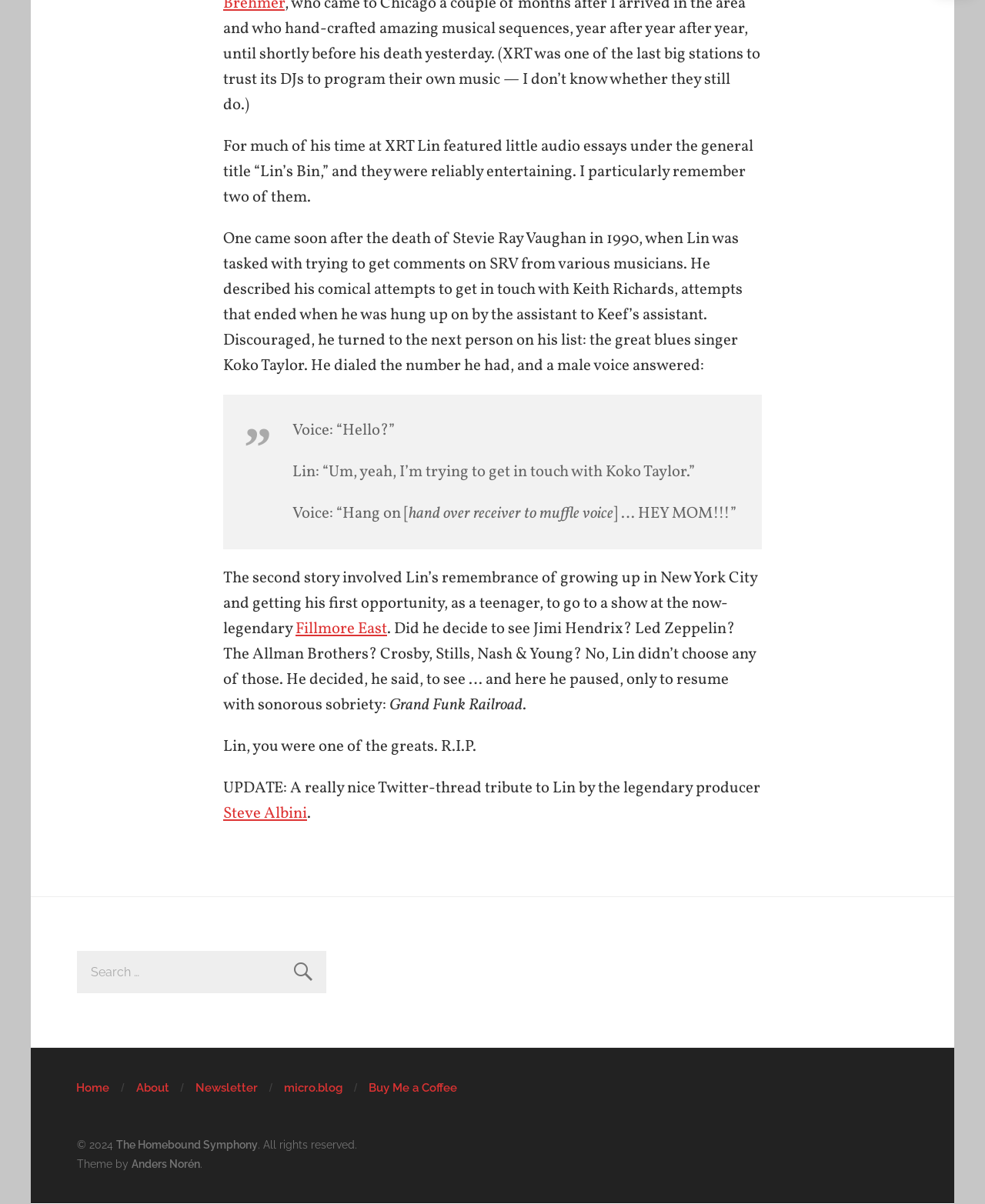Please respond to the question with a concise word or phrase:
What is the name of the website or blog?

The Homebound Symphony